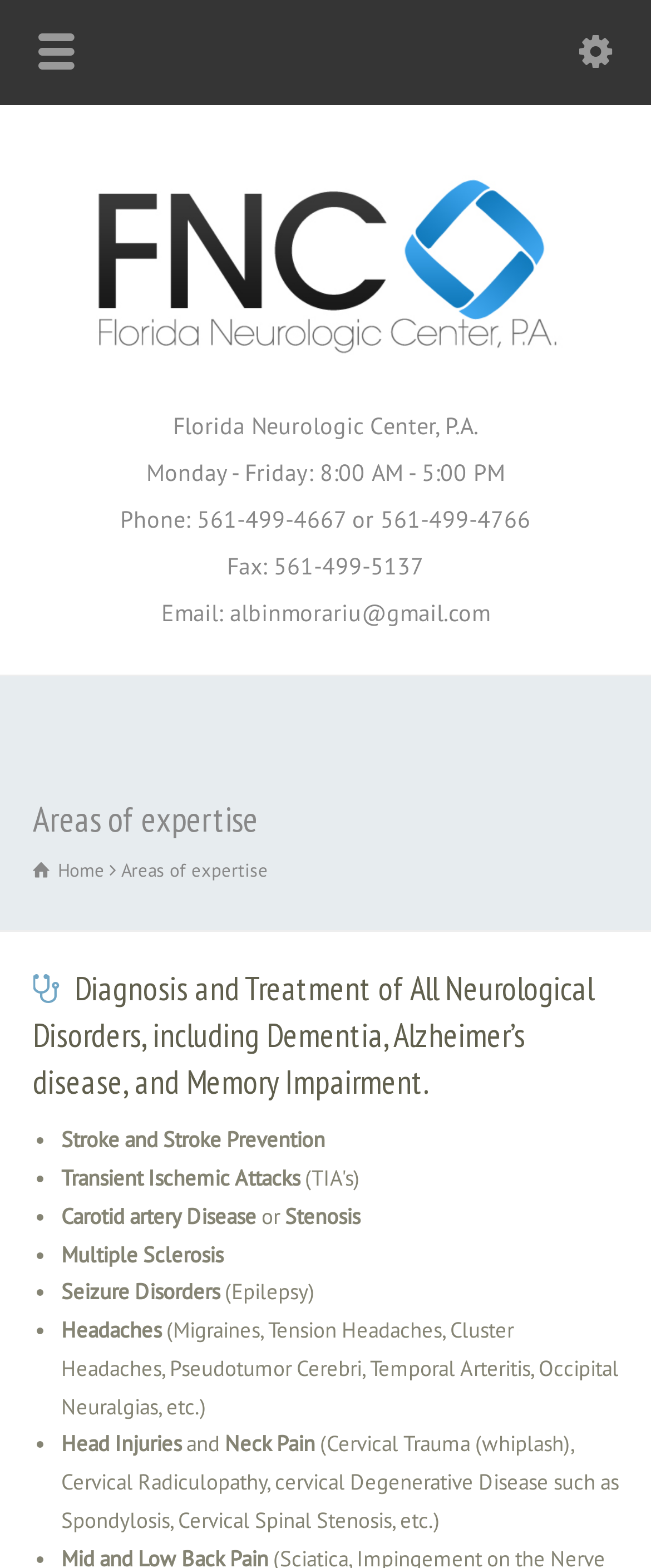Given the element description "title="FNC - Florida Neurologic Center"", identify the bounding box of the corresponding UI element.

[0.115, 0.226, 0.885, 0.244]